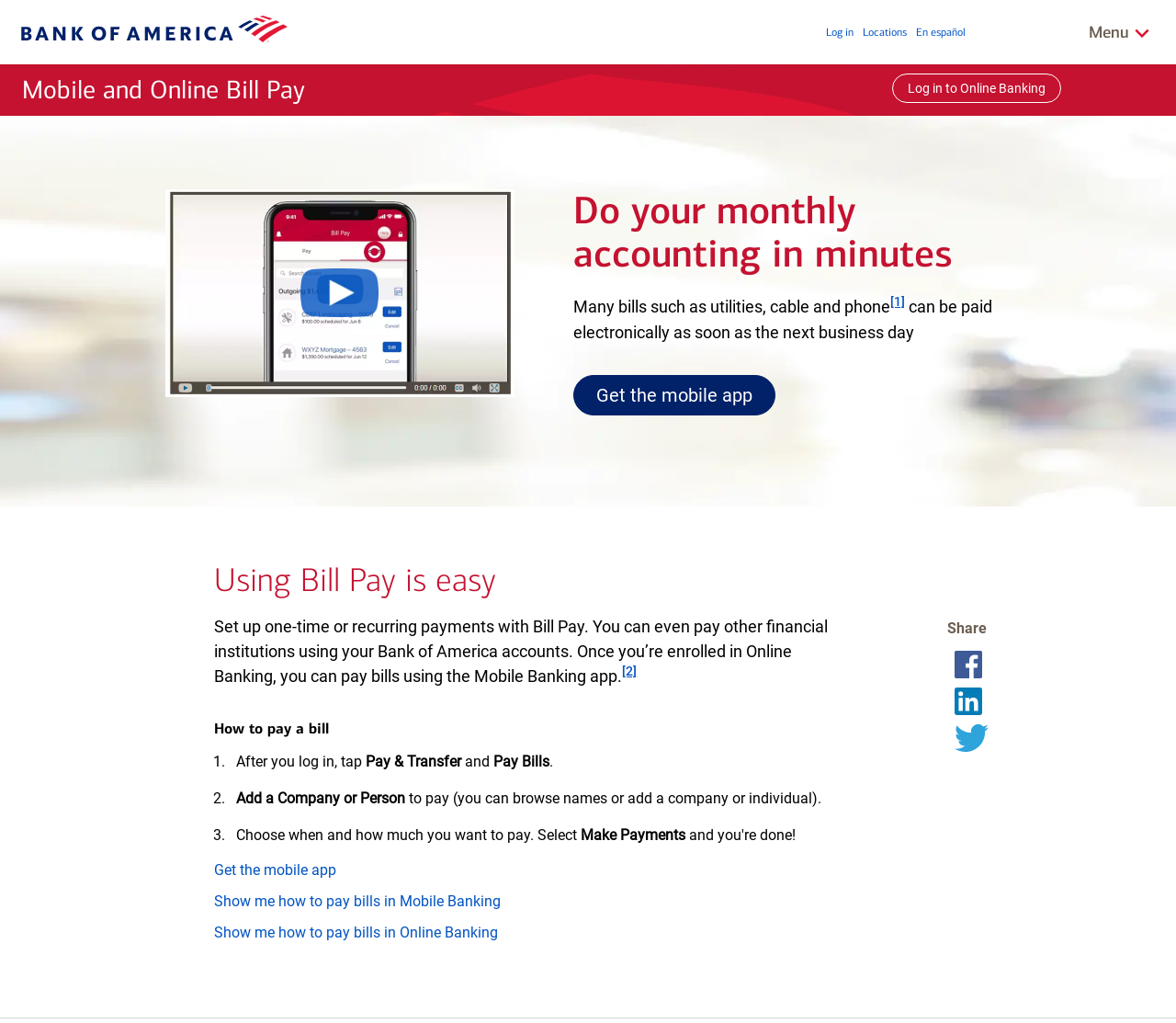Identify the bounding box coordinates of the HTML element based on this description: "parent_node: Bank of America".

[0.014, 0.015, 0.256, 0.048]